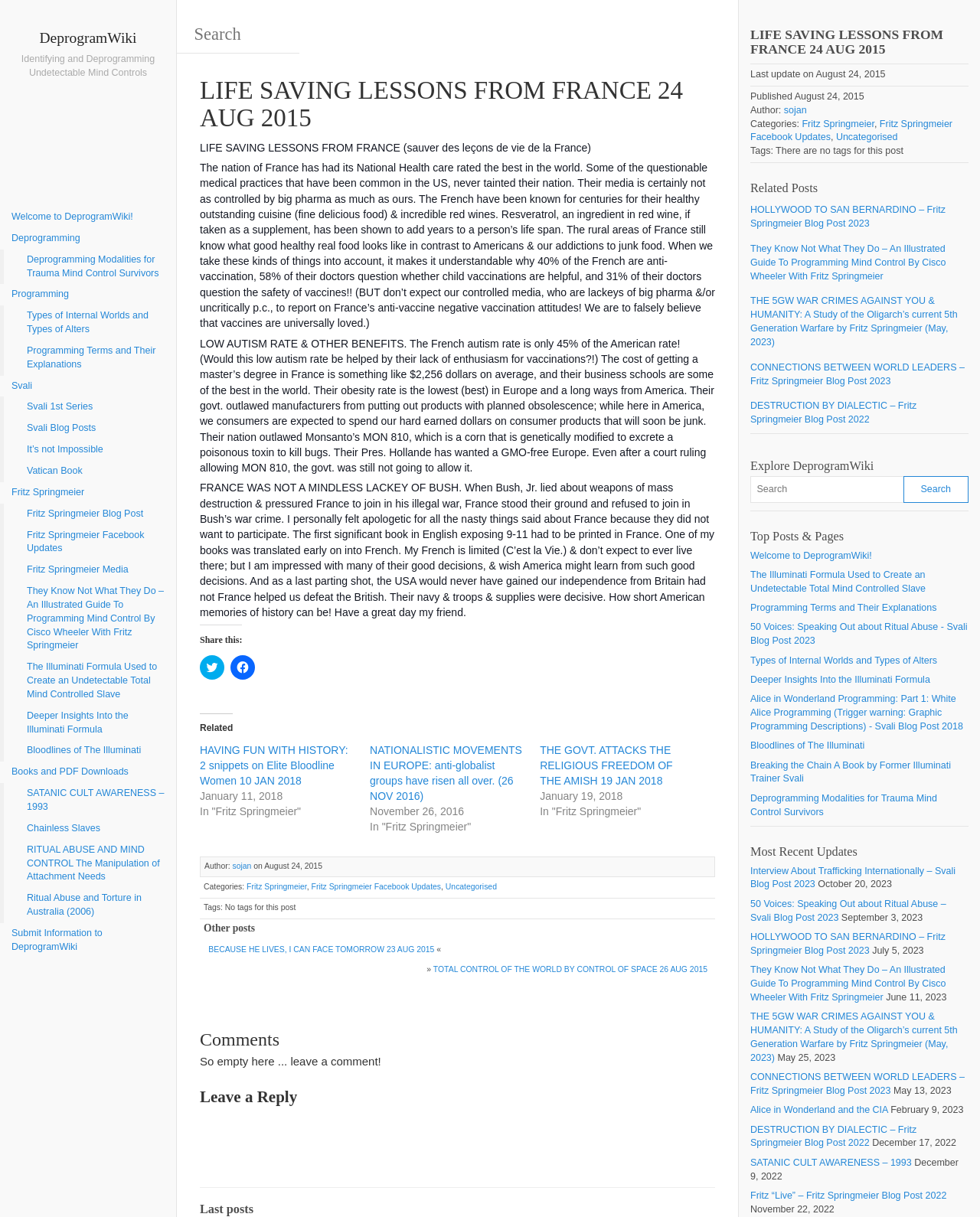Bounding box coordinates are to be given in the format (top-left x, top-left y, bottom-right x, bottom-right y). All values must be floating point numbers between 0 and 1. Provide the bounding box coordinate for the UI element described as: value="Search"

[0.921, 0.391, 0.988, 0.413]